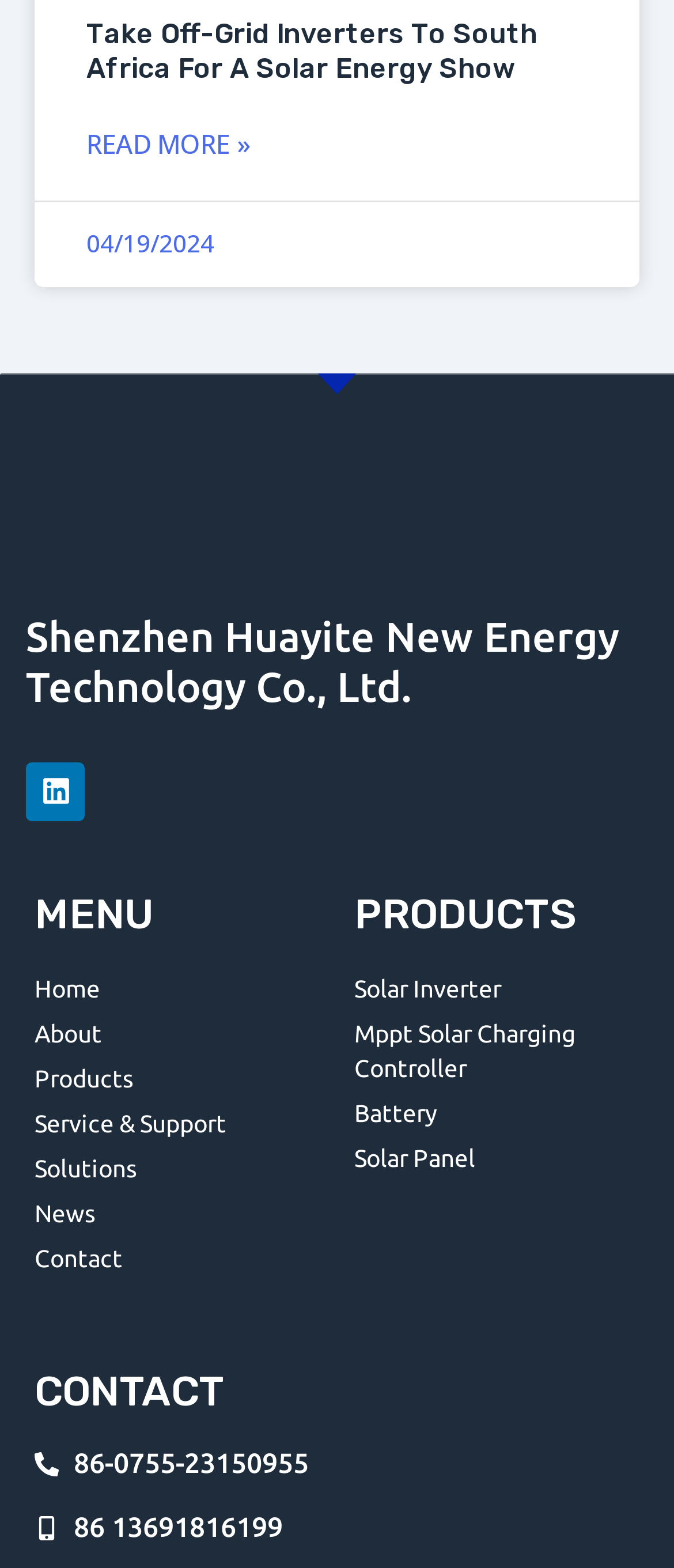How many social media links are there?
Your answer should be a single word or phrase derived from the screenshot.

1